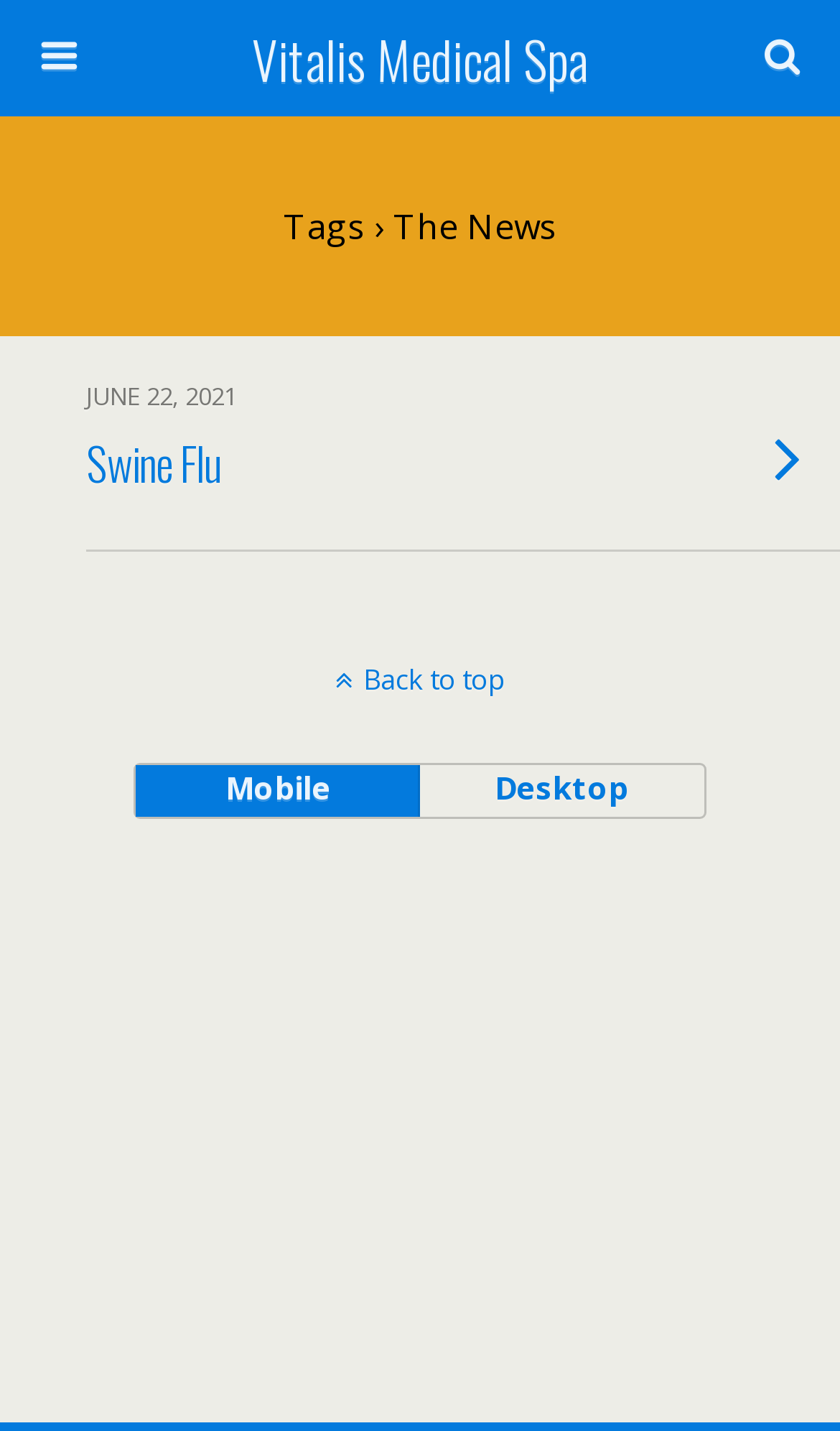Provide an in-depth caption for the contents of the webpage.

The webpage is titled "the news | Vitalis Medical Spa" and appears to be a news article page. At the top, there is a prominent link to "Vitalis Medical Spa" that spans most of the width of the page. Below this, there is a search bar with a text box labeled "Search this website…" and a "Search" button to its right. 

To the right of the search bar, there is a static text element displaying "Tags › The News". Below this, there is a list of news articles, with the first article titled "Swine Flu" dated "JUNE 22, 2021". The article title "Swine Flu" is a heading that takes up most of the width of the page. 

At the bottom of the page, there is a "Back to top" link that spans the full width of the page. Above this, there are two buttons, "Mobile" and "Desktop", positioned side by side, with "Mobile" on the left and "Desktop" on the right.